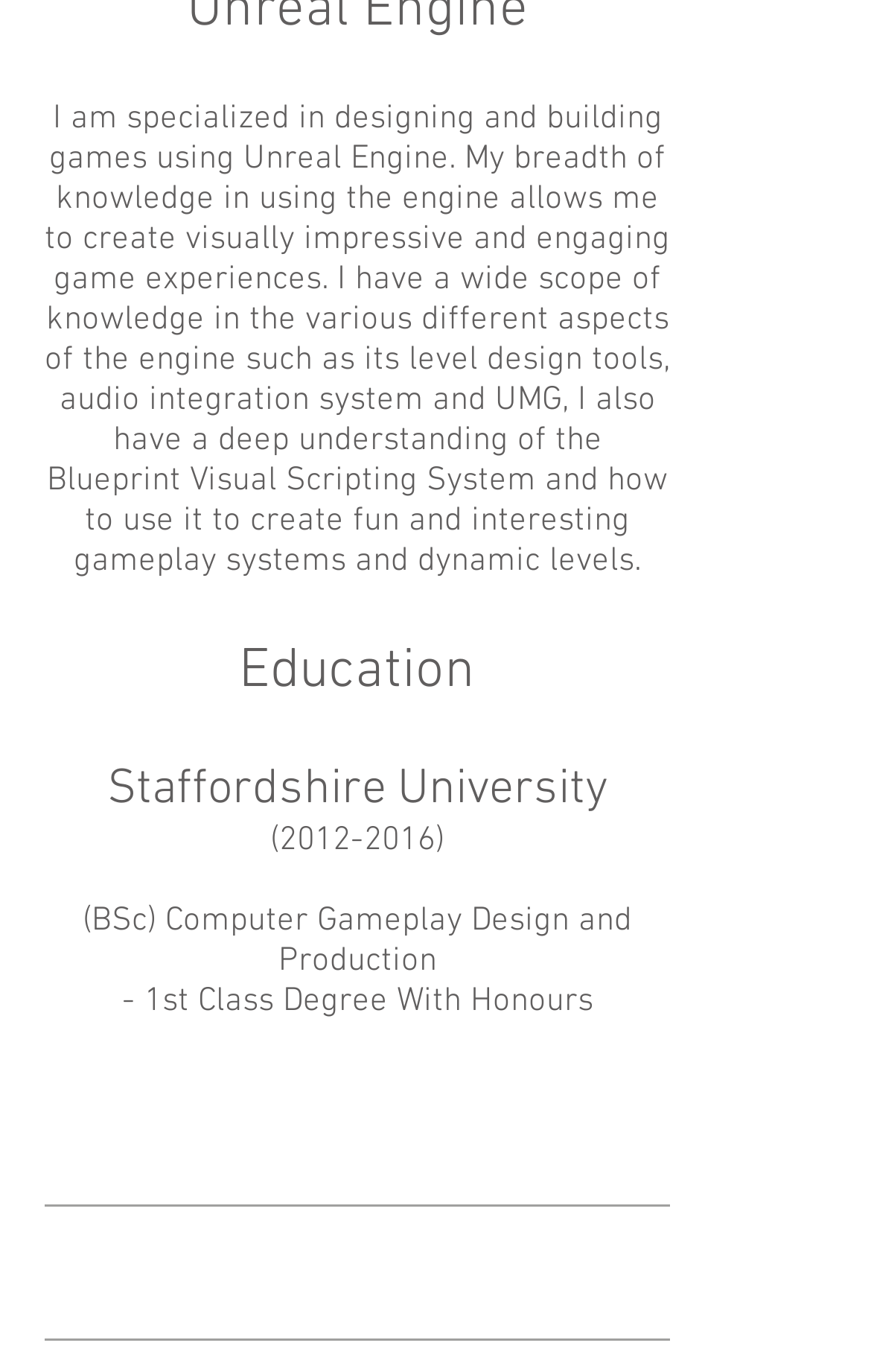Please examine the image and answer the question with a detailed explanation:
What is the person's degree classification?

The StaticText element '- 1st Class Degree With Honours' indicates that the person's degree classification is 1st Class Degree With Honours.